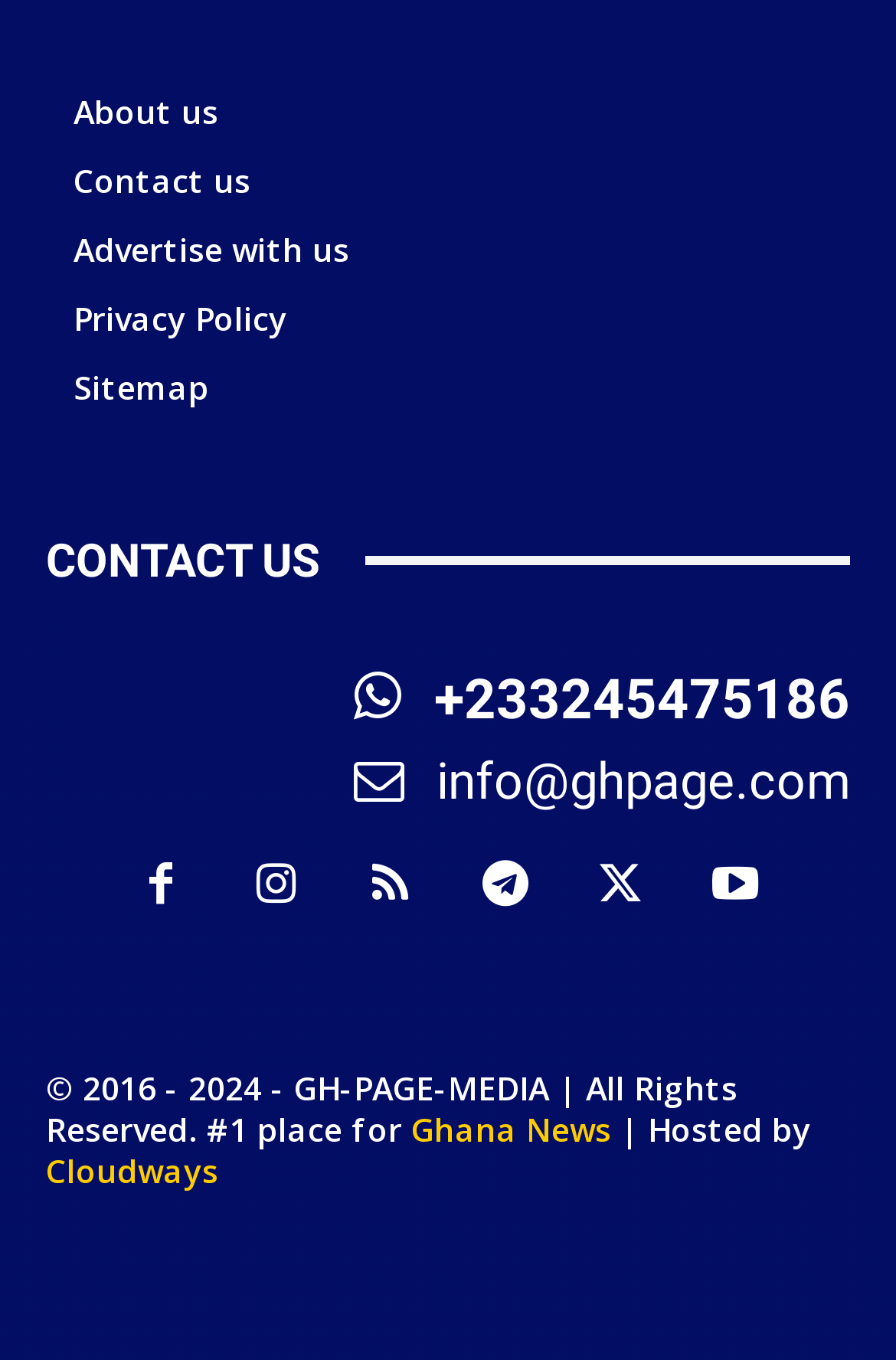Respond to the question below with a single word or phrase:
What is the first link in the top navigation menu?

About us